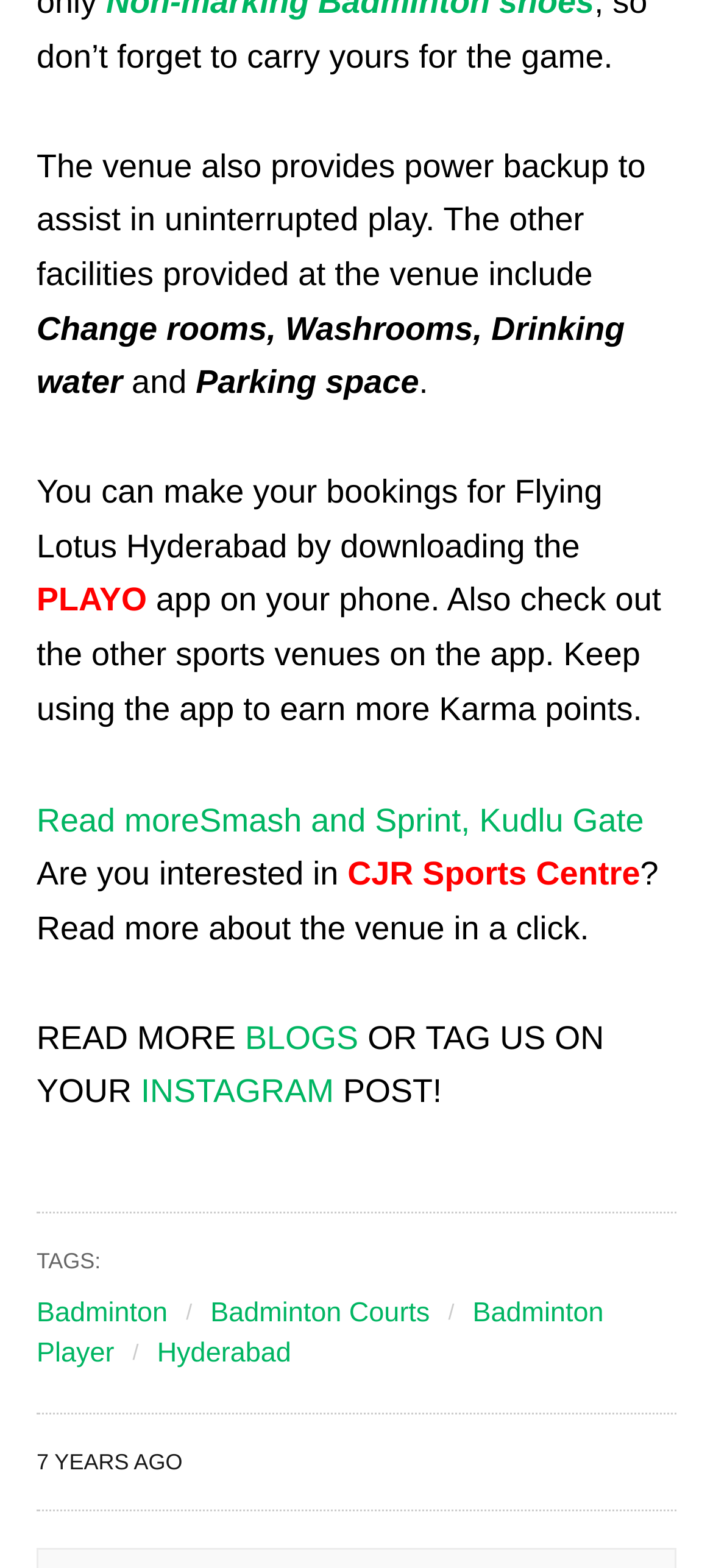What is the name of the other sports venue mentioned?
Answer the question with a thorough and detailed explanation.

The webpage mentions CJR Sports Centre as another sports venue, and provides a link to read more about it.